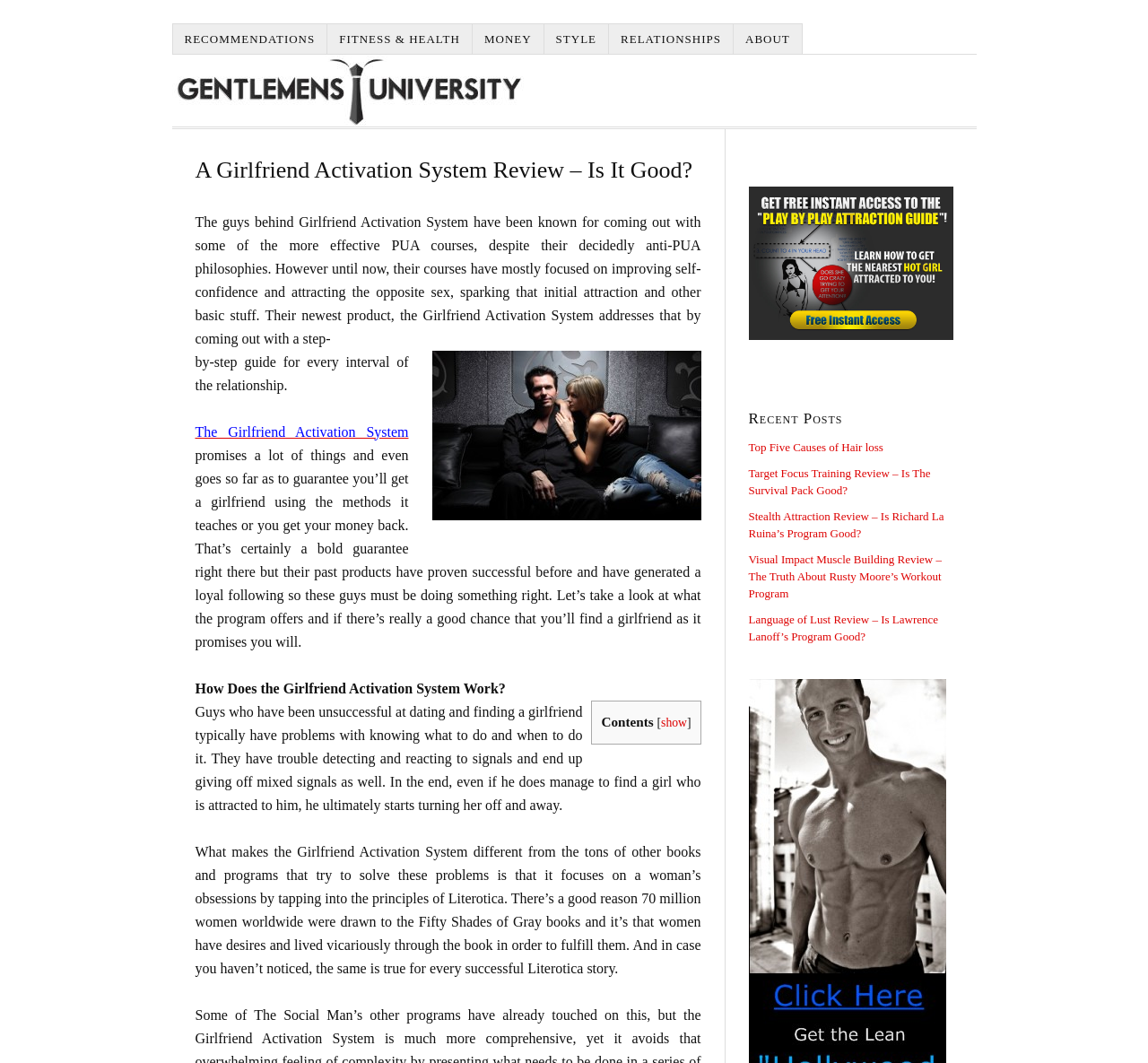Please determine the bounding box coordinates for the element with the description: "The Girlfriend Activation System".

[0.17, 0.377, 0.356, 0.391]